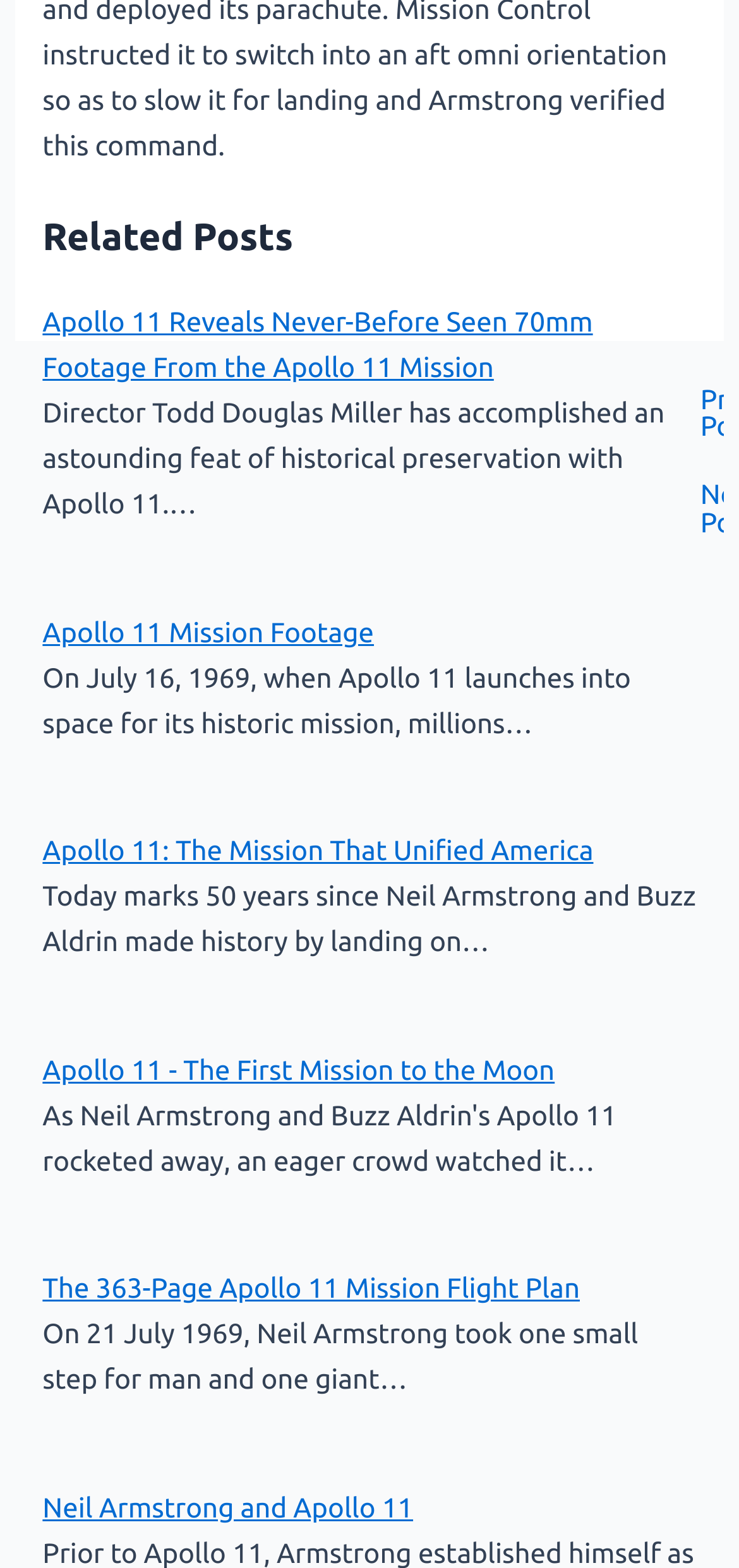Please specify the bounding box coordinates of the area that should be clicked to accomplish the following instruction: "Go to the next post". The coordinates should consist of four float numbers between 0 and 1, i.e., [left, top, right, bottom].

[0.948, 0.307, 0.983, 0.342]